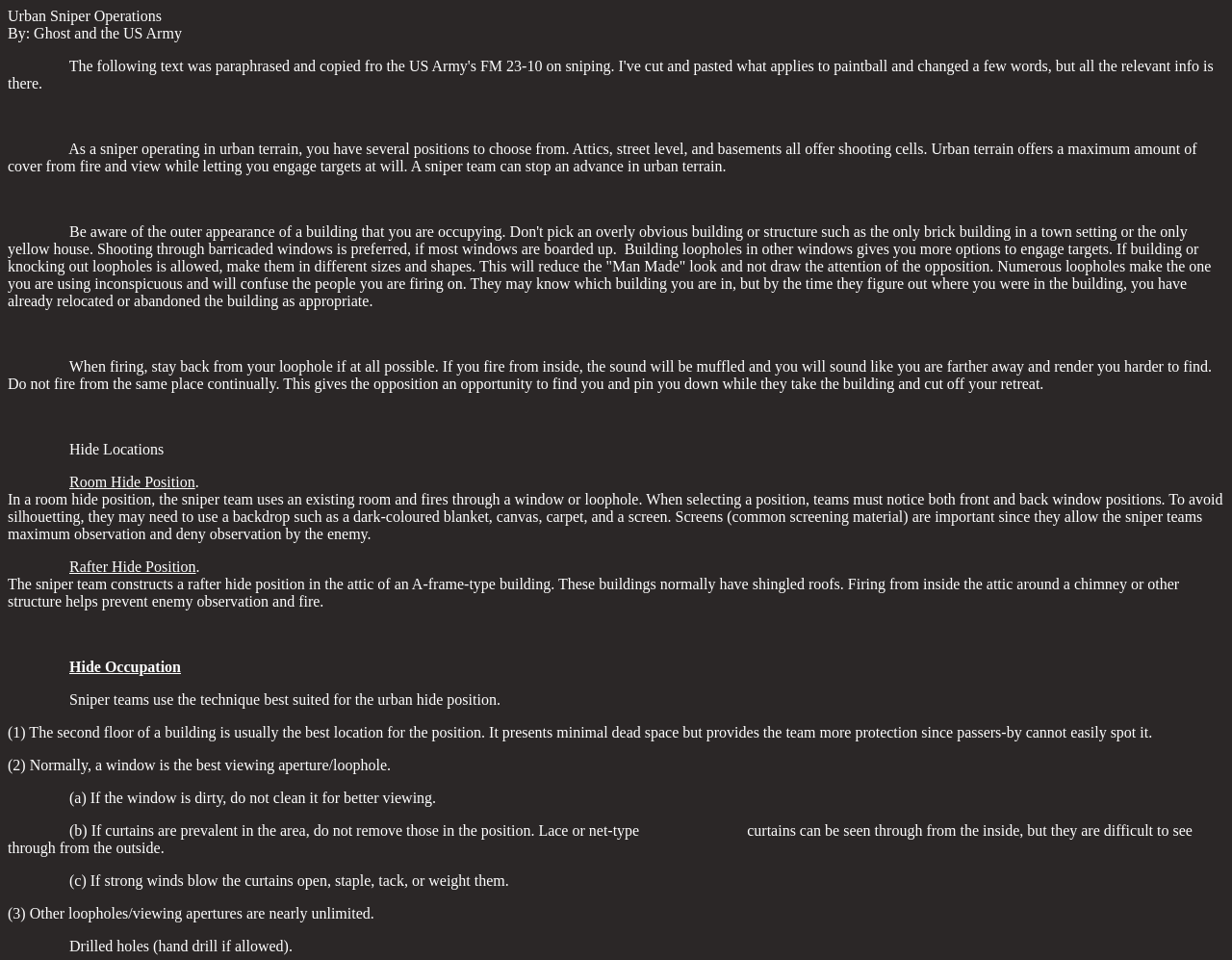Write an exhaustive caption that covers the webpage's main aspects.

The webpage is about Urban Sniper Operations, with a focus on tactics and strategies for snipers operating in urban terrain. The page is divided into sections, each discussing a specific aspect of urban sniper operations.

At the top of the page, there is a title "Urban Sniper Operations" followed by a credit line "By: Ghost and the US Army". Below this, there is a brief introduction to urban sniper operations, explaining the advantages of operating in urban terrain, such as maximum cover from fire and view while engaging targets at will.

The next section discusses the importance of building loopholes in other windows to provide more options for engaging targets. It advises making loopholes in different sizes and shapes to reduce the "Man Made" look and avoid drawing attention from the opposition.

Following this, there is a section on firing techniques, emphasizing the importance of staying back from the loophole when firing to muffle the sound and make it harder to locate the sniper. It also advises against firing from the same place continually, as this can give the opposition an opportunity to find and pin down the sniper.

The page then discusses various hide locations and positions, including room hide positions, rafter hide positions, and hide occupations. Each section provides detailed information on how to set up and utilize these positions effectively.

Throughout the page, there are several paragraphs of text, each discussing a specific aspect of urban sniper operations. The text is dense and informative, with no images or graphics on the page. The overall layout is straightforward, with each section building on the previous one to provide a comprehensive guide to urban sniper operations.